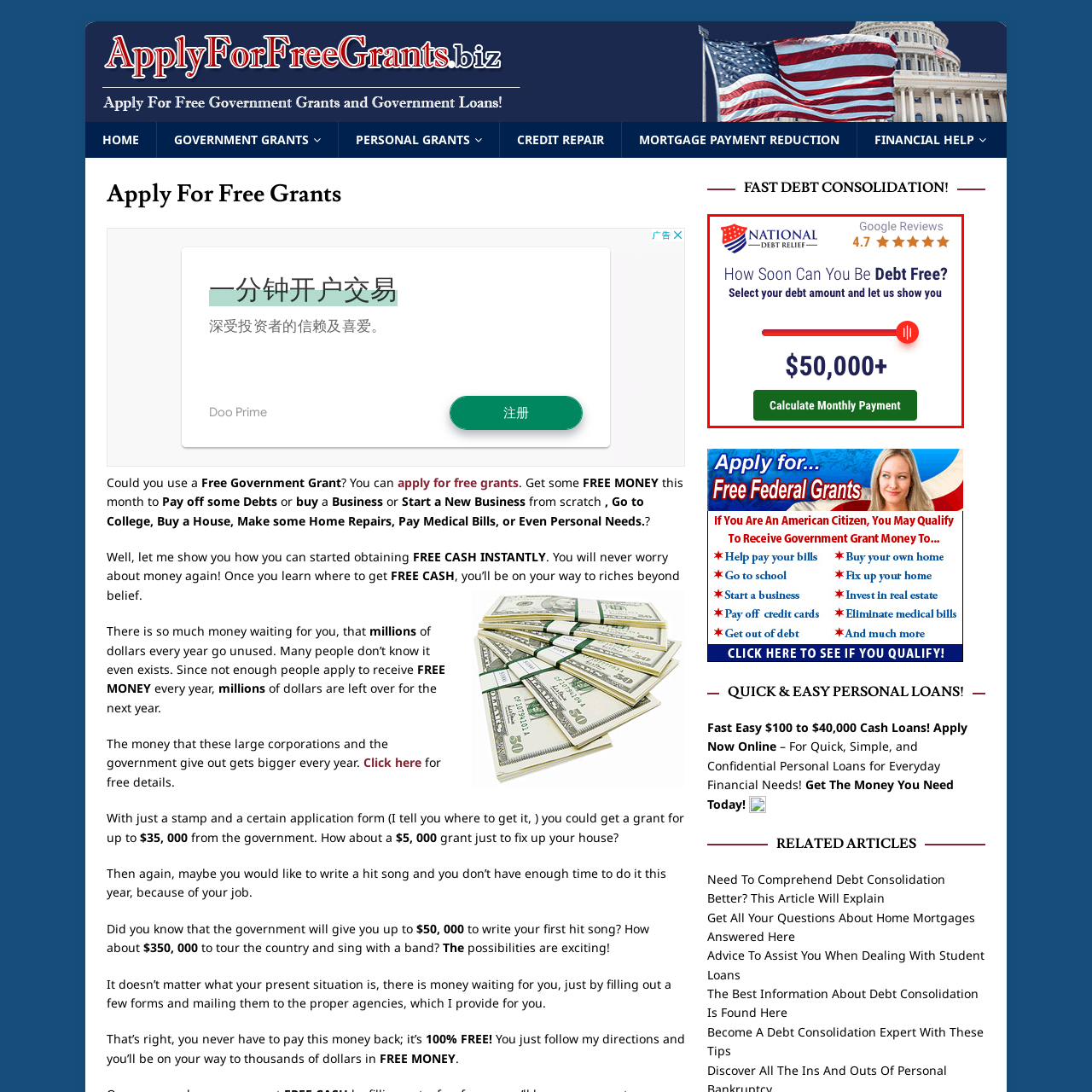Look at the image marked by the red box and respond with a single word or phrase: Is the service designed for easy use?

Yes